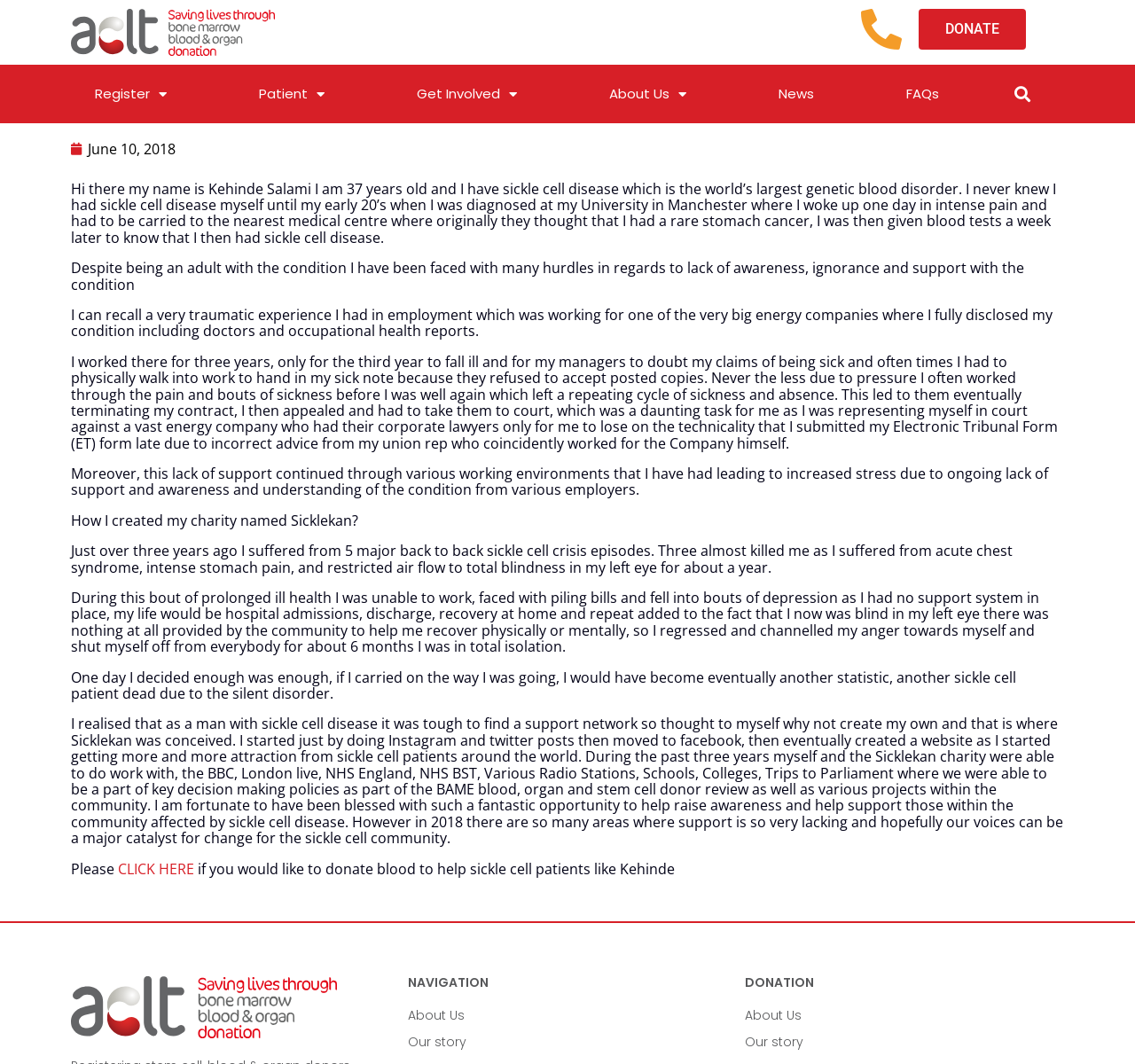Identify the bounding box coordinates of the region that needs to be clicked to carry out this instruction: "Search in the search bar". Provide these coordinates as four float numbers ranging from 0 to 1, i.e., [left, top, right, bottom].

[0.864, 0.075, 0.938, 0.102]